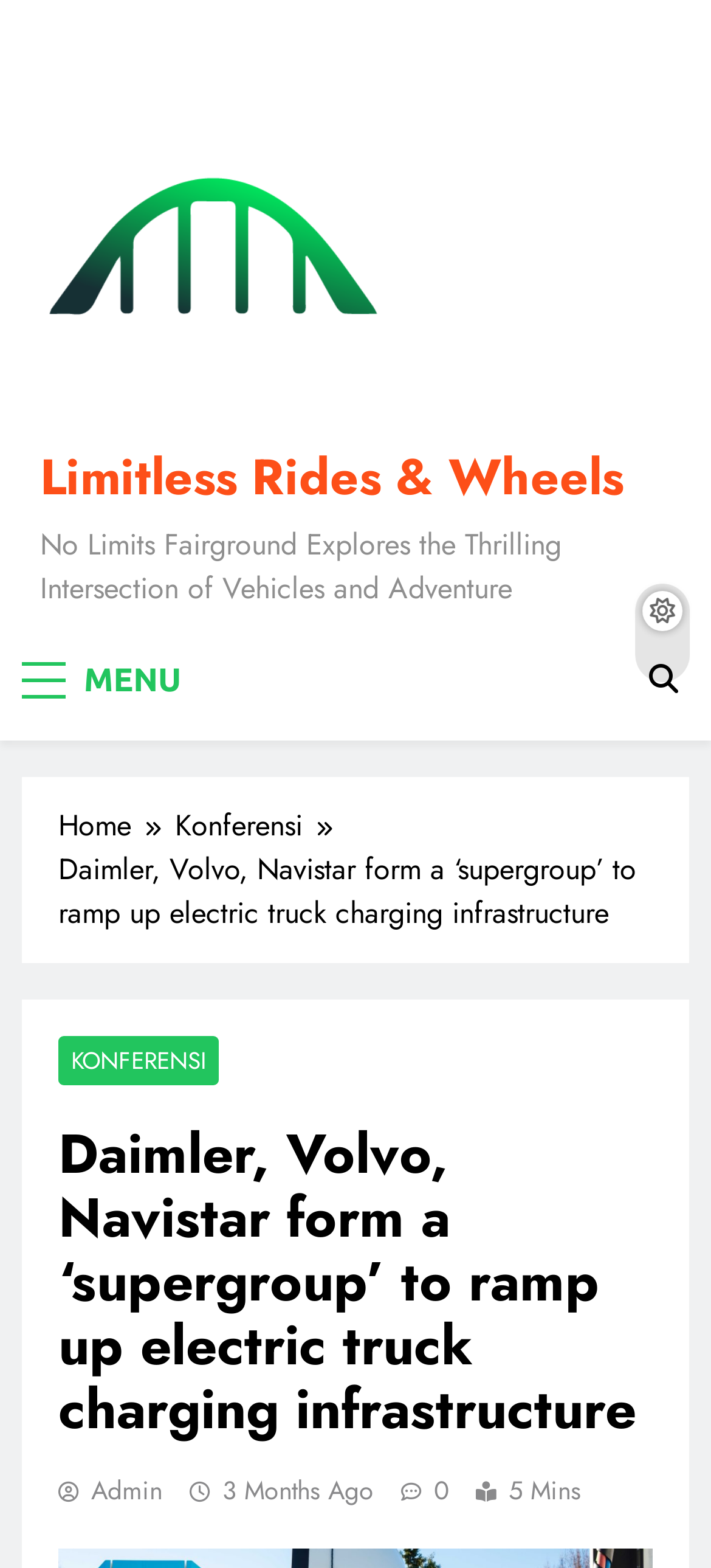Determine the bounding box coordinates of the area to click in order to meet this instruction: "Go to Home page".

[0.082, 0.513, 0.246, 0.541]